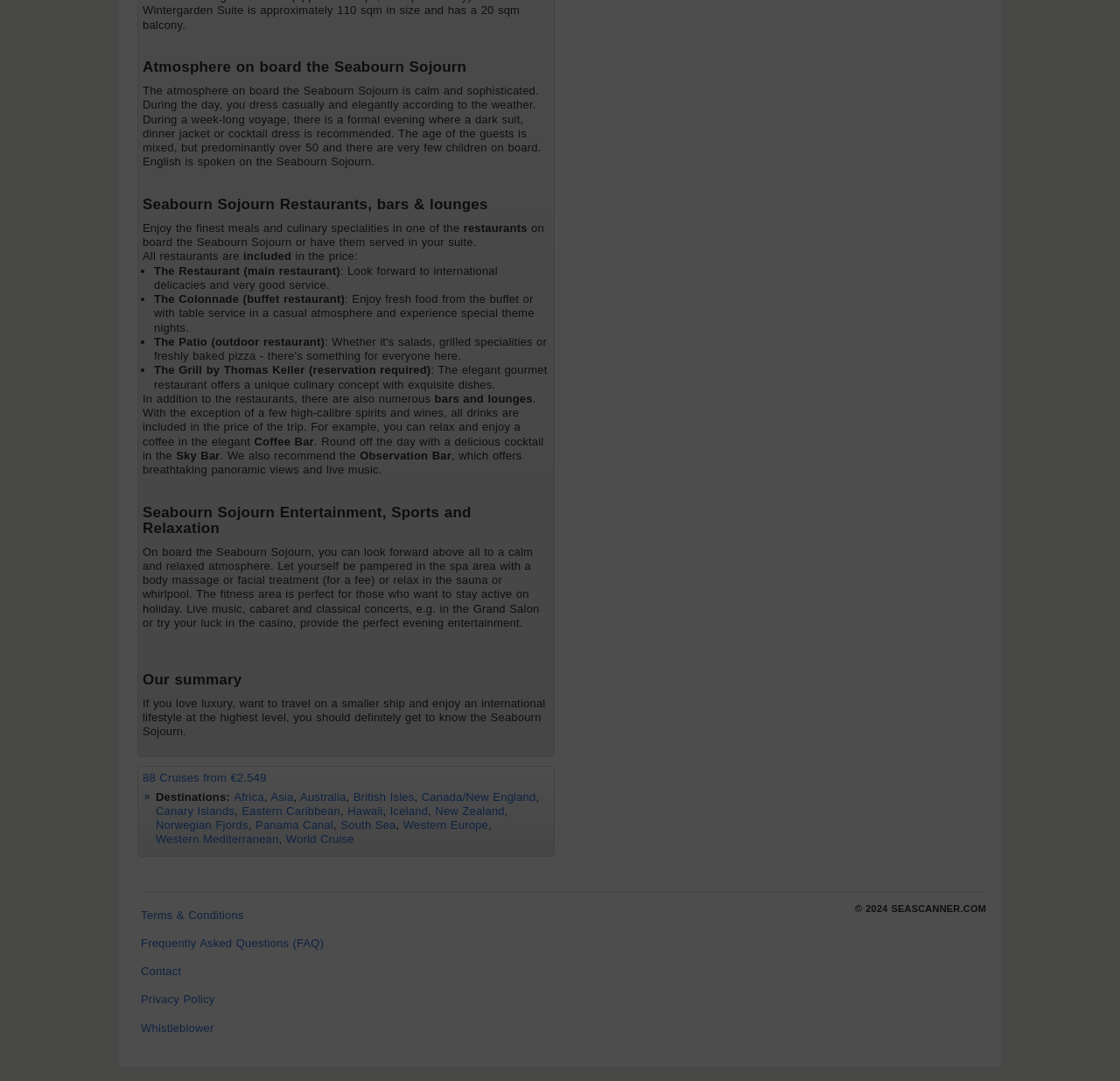Determine the coordinates of the bounding box for the clickable area needed to execute this instruction: "Click on '88 Cruises from €2,549'".

[0.127, 0.714, 0.238, 0.726]